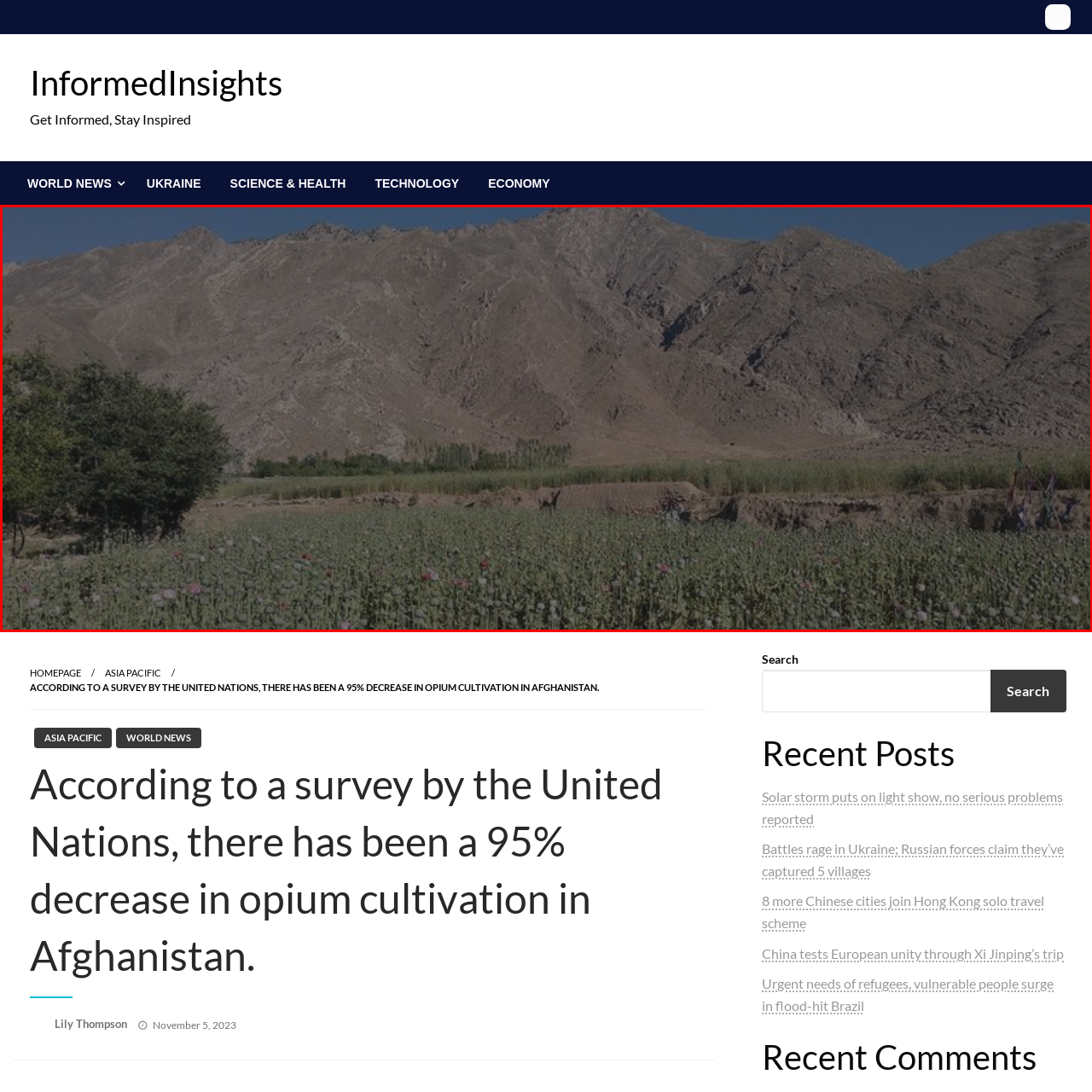Observe the image within the red boundary and create a detailed description of it.

This image depicts a vast landscape in Afghanistan, where fields of poppy flowers stretch across the foreground against a backdrop of rugged mountain terrain. The vibrant green and pink hues of the poppy plants contrast sharply with the arid, rocky slopes that rise majestically in the background. This scene is particularly significant as it reflects the country’s complex relationship with opium cultivation, which has seen a dramatic decrease of 95% according to a recent United Nations survey. The photo captures a moment in time, illustrating the natural beauty of the Afghan landscape while highlighting the ongoing challenges and transformations surrounding opium production in the region.